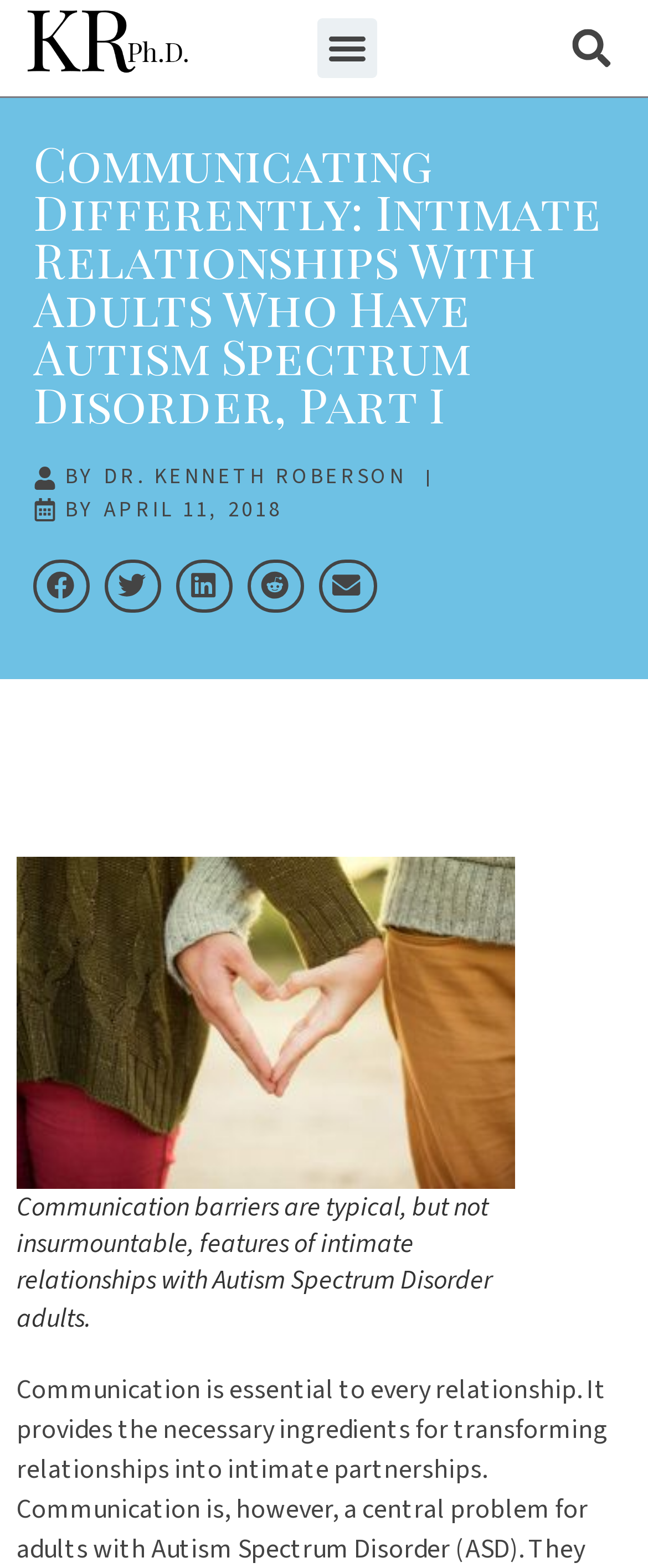Find the bounding box of the web element that fits this description: "Menu".

[0.489, 0.012, 0.581, 0.05]